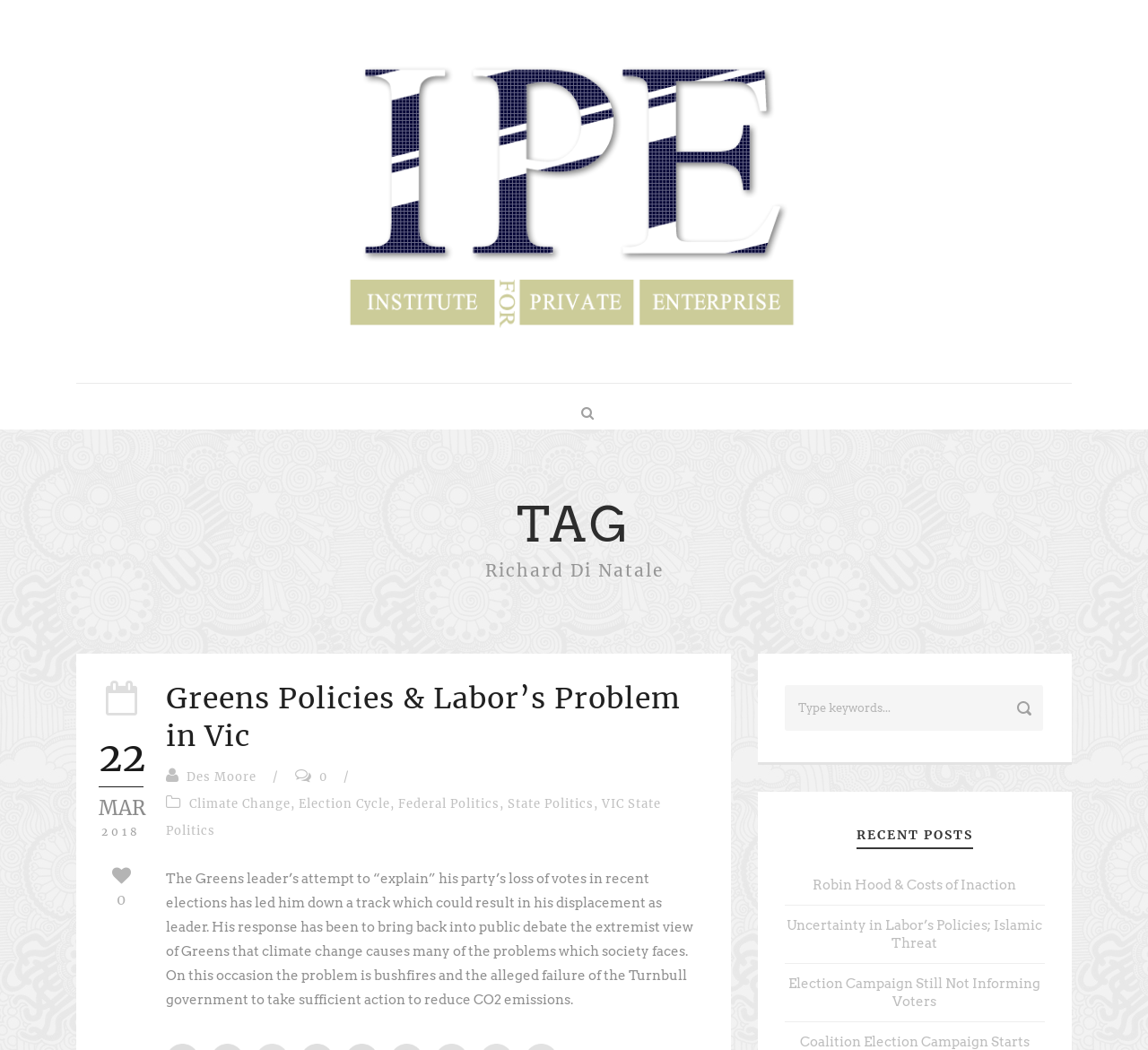Can you pinpoint the bounding box coordinates for the clickable element required for this instruction: "Search for a term"? The coordinates should be four float numbers between 0 and 1, i.e., [left, top, right, bottom].

None